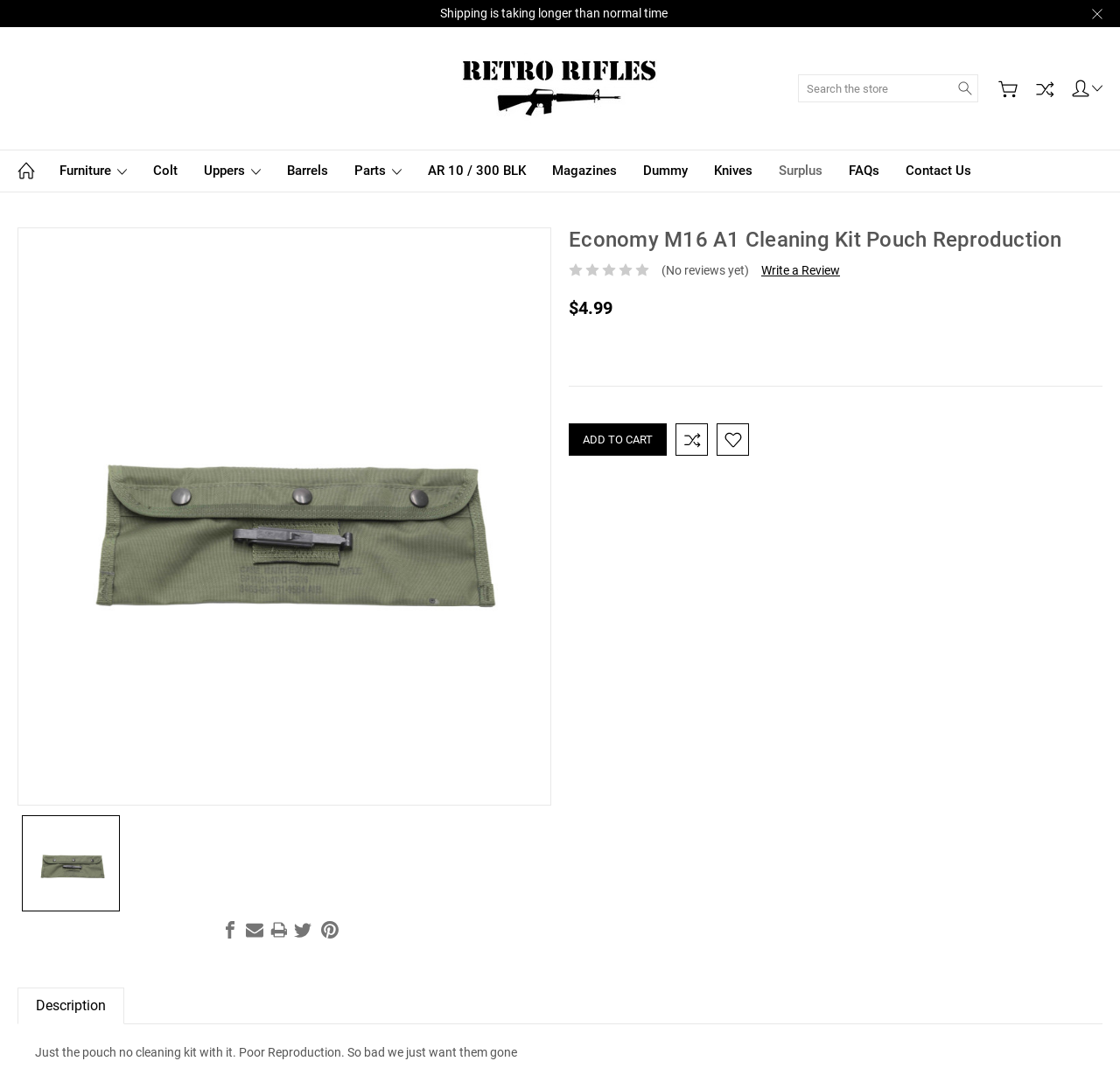Using a single word or phrase, answer the following question: 
What is the price of the Economy M16 A1 Cleaning Kit Pouch Reproduction?

$4.99